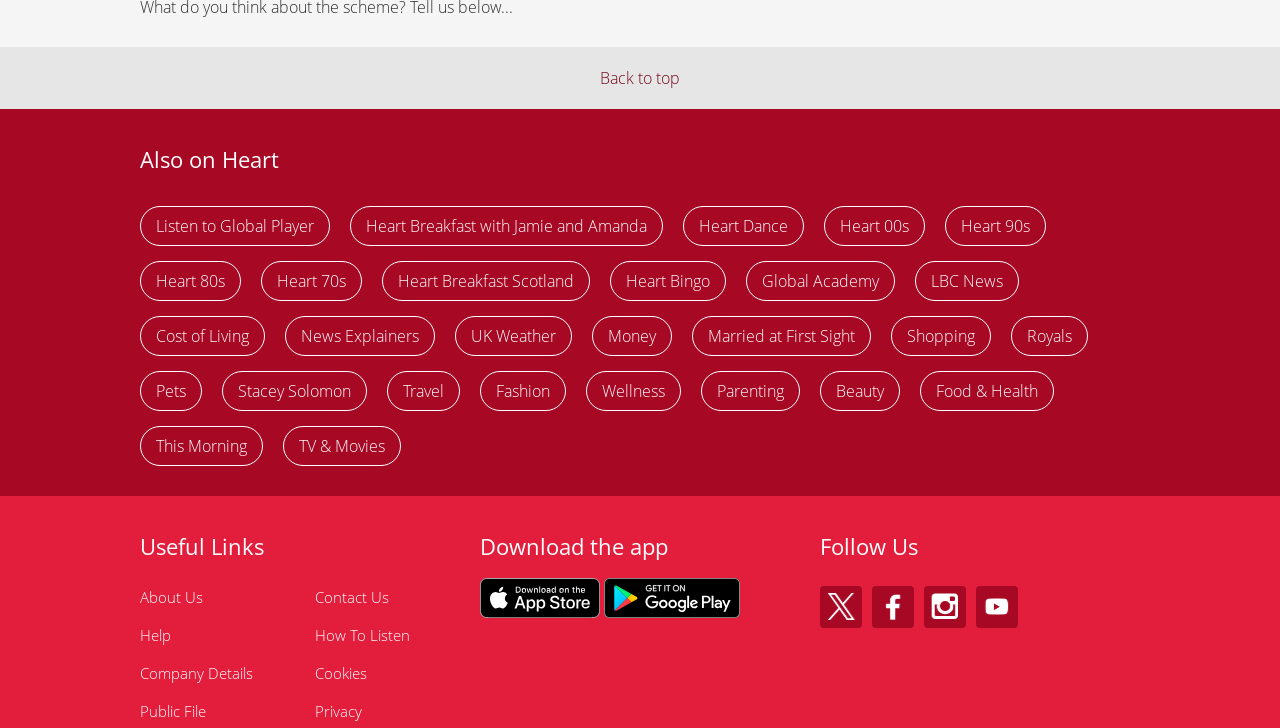What social media platforms can Heart be followed on?
Please provide a single word or phrase as your answer based on the image.

X, Facebook, Instagram, Youtube